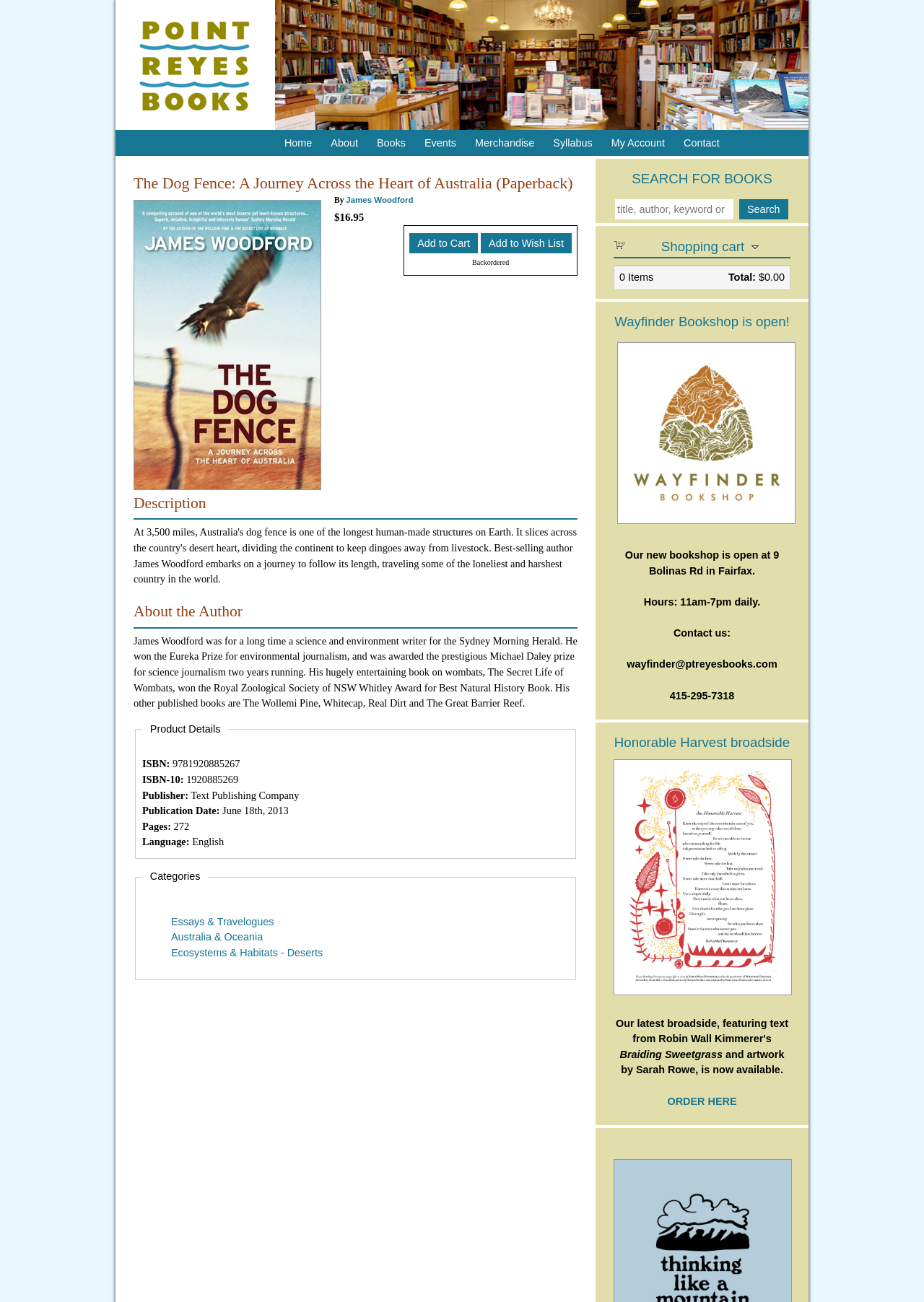Provide the bounding box coordinates of the HTML element this sentence describes: "Contact". The bounding box coordinates consist of four float numbers between 0 and 1, i.e., [left, top, right, bottom].

None